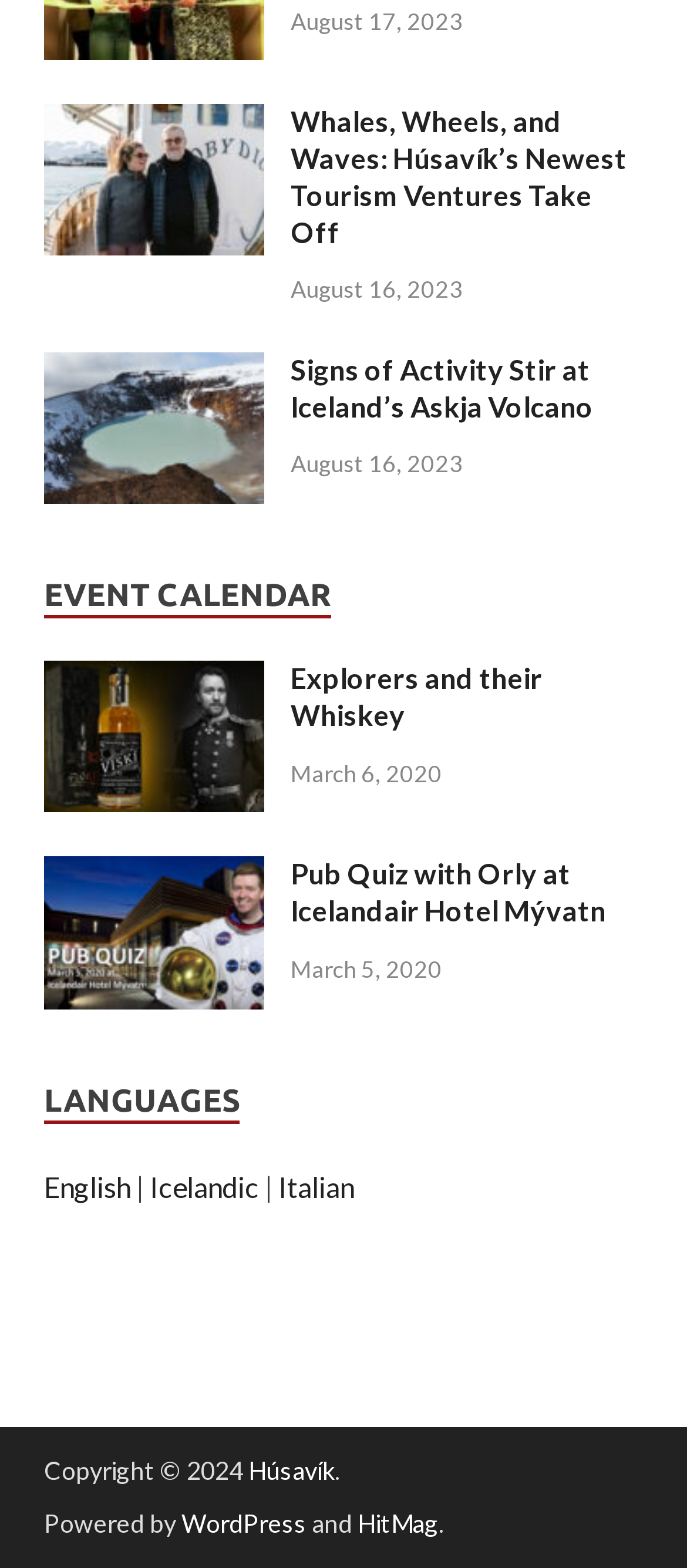Please specify the bounding box coordinates of the clickable section necessary to execute the following command: "Read article about Signs of Activity Stir at Iceland’s Askja Volcano".

[0.423, 0.225, 0.936, 0.271]